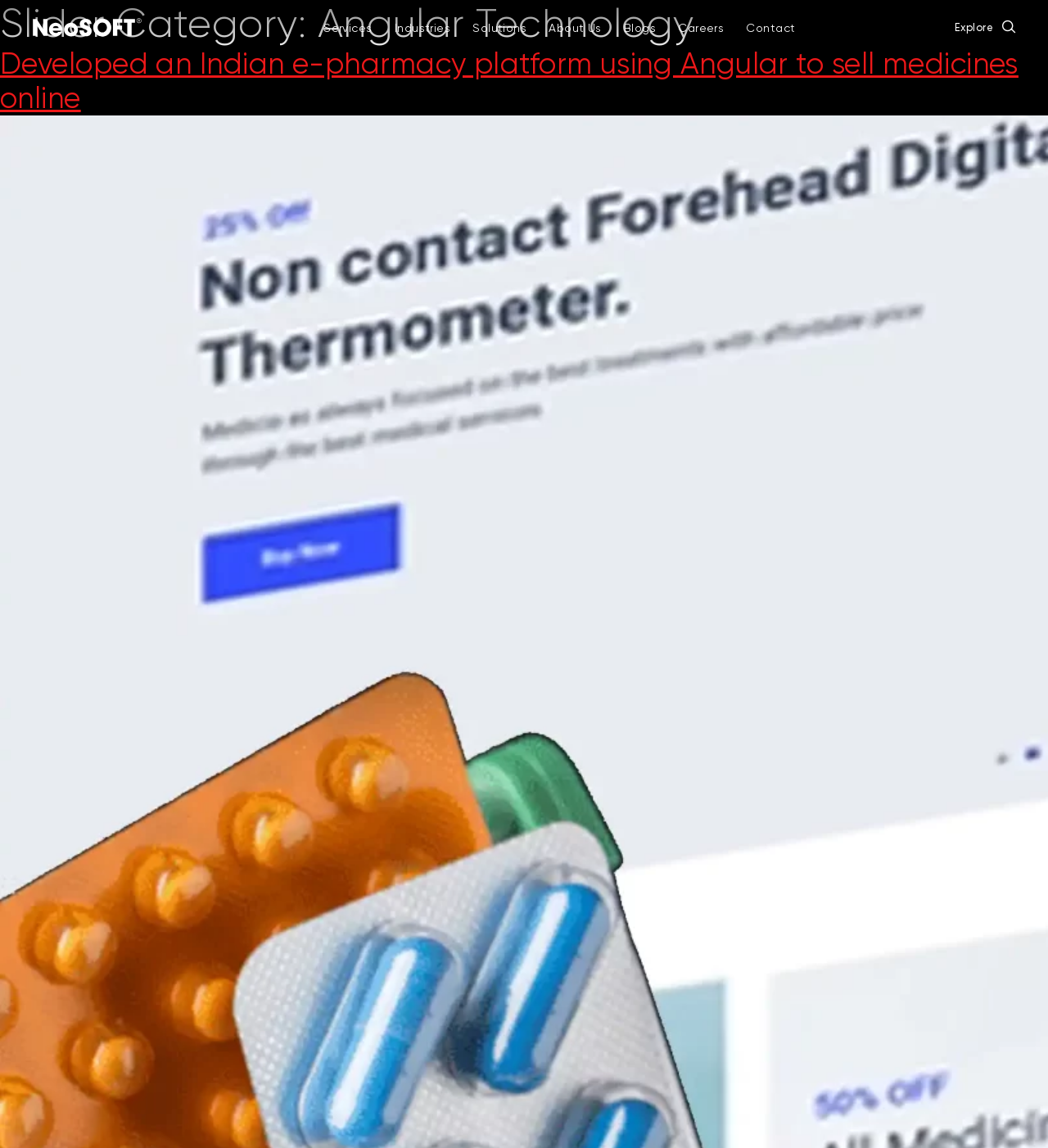Please determine the heading text of this webpage.

Slider Category: Angular Technology